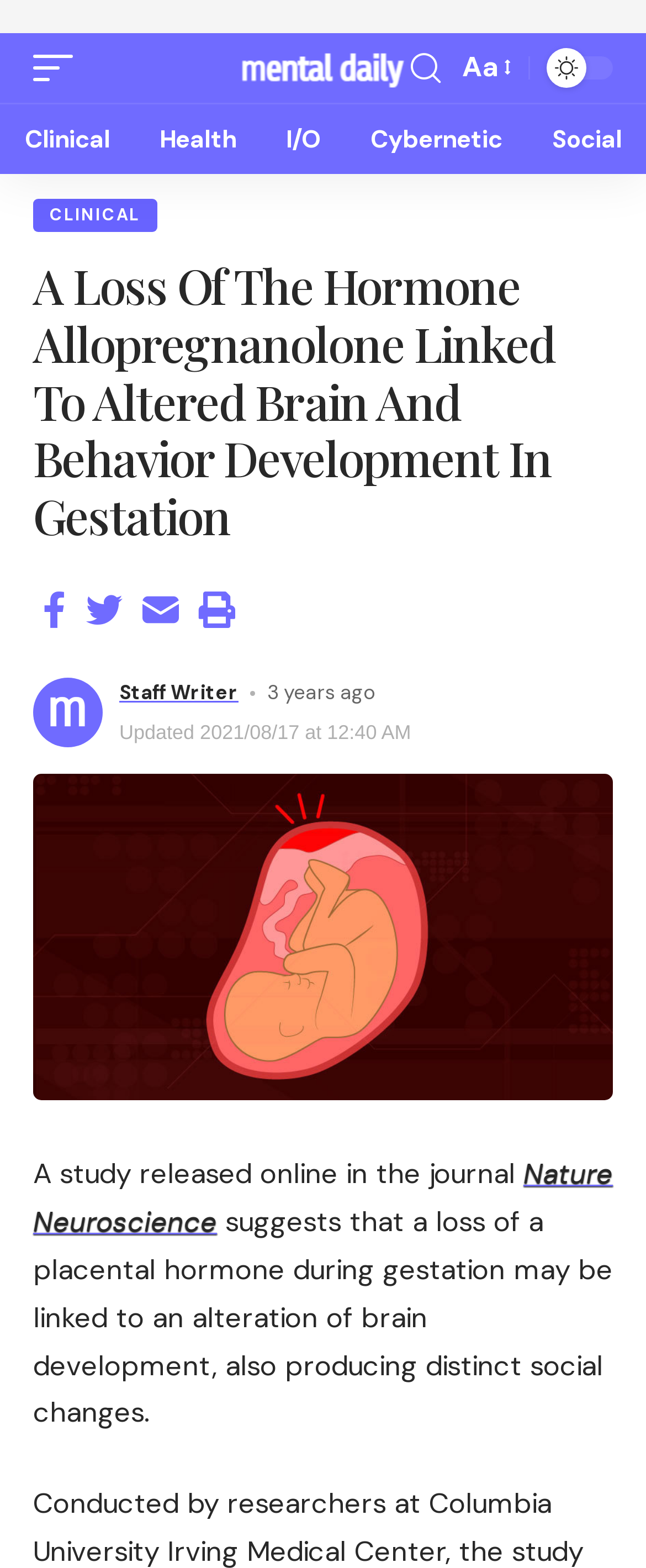Point out the bounding box coordinates of the section to click in order to follow this instruction: "Read the article by Staff Writer".

[0.051, 0.776, 0.159, 0.82]